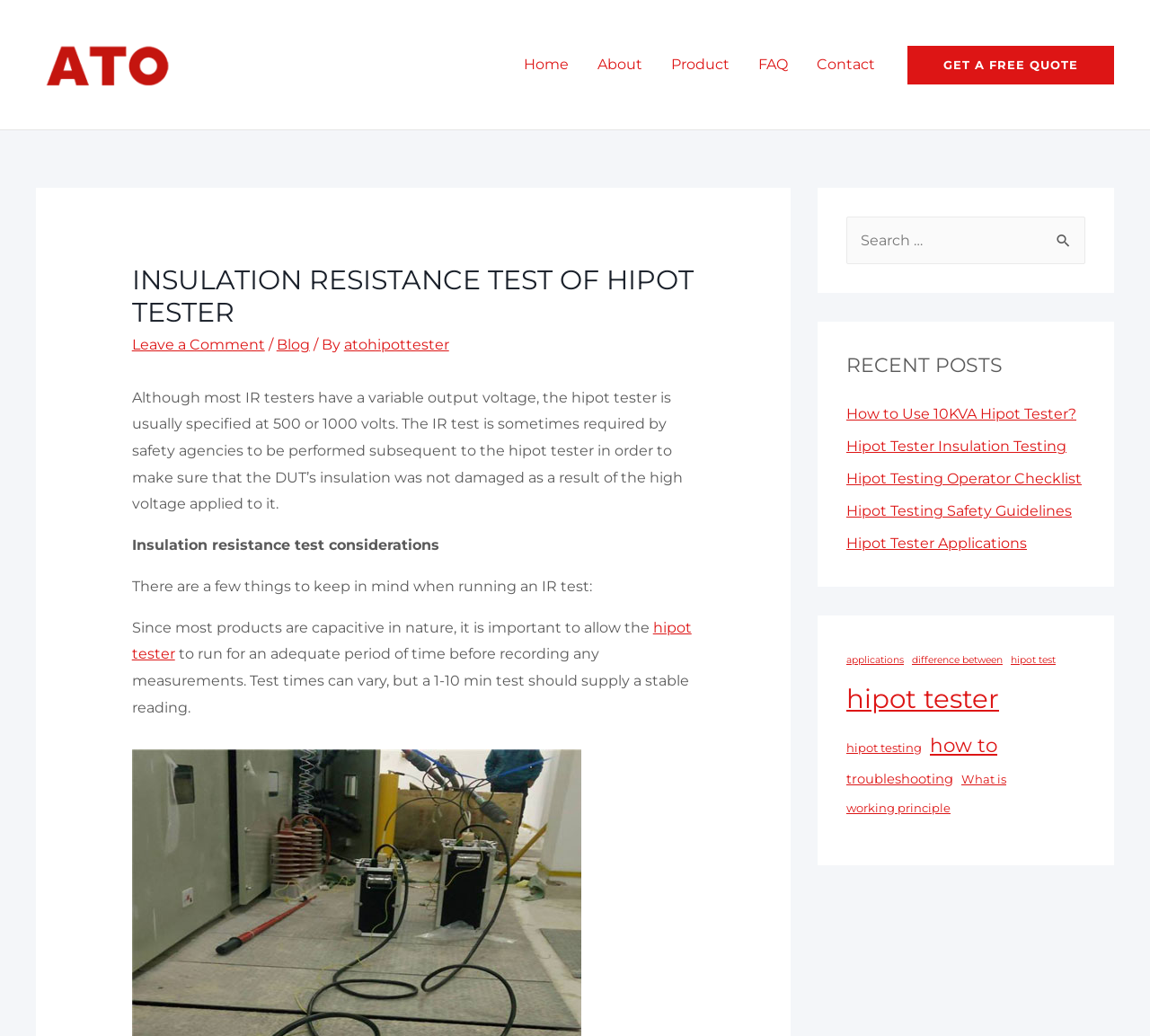Please determine the heading text of this webpage.

INSULATION RESISTANCE TEST OF HIPOT TESTER